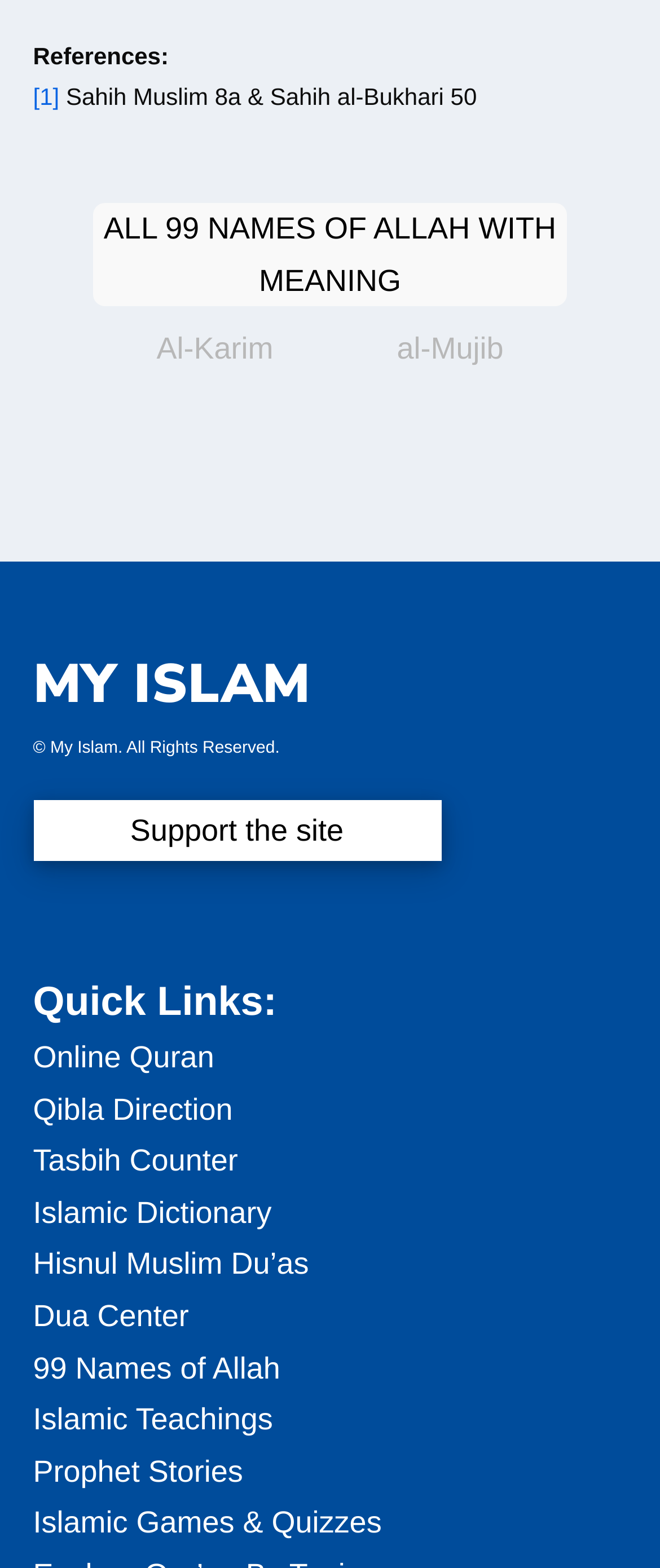What is the name of the website?
Provide a detailed answer to the question, using the image to inform your response.

I determined the name of the website by looking at the heading element with the text 'MY ISLAM' at coordinates [0.05, 0.414, 0.95, 0.47]. This suggests that the website is named 'My Islam'.